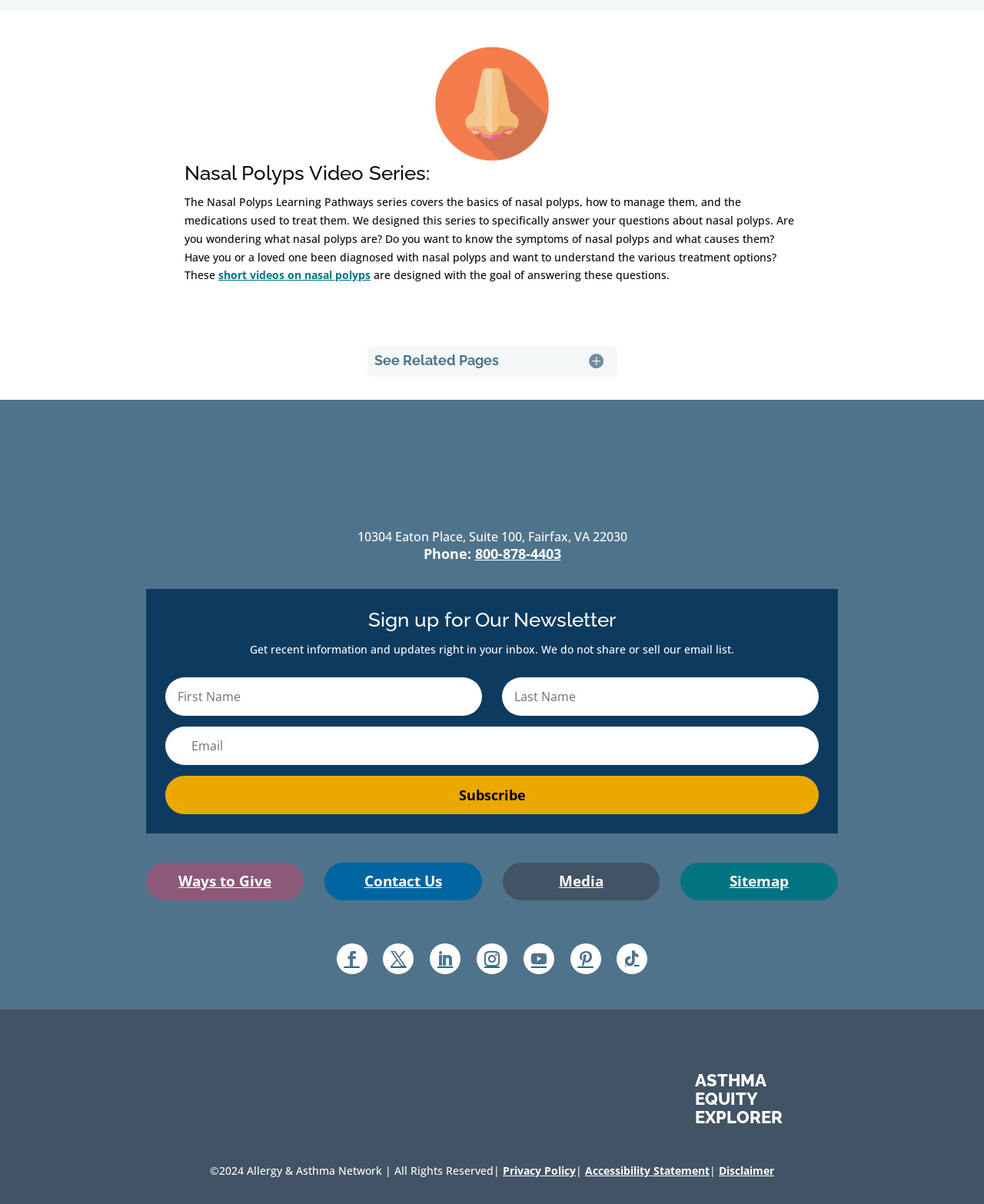Identify the bounding box coordinates for the element you need to click to achieve the following task: "Click the 'Contact Us' link". The coordinates must be four float values ranging from 0 to 1, formatted as [left, top, right, bottom].

[0.37, 0.723, 0.449, 0.74]